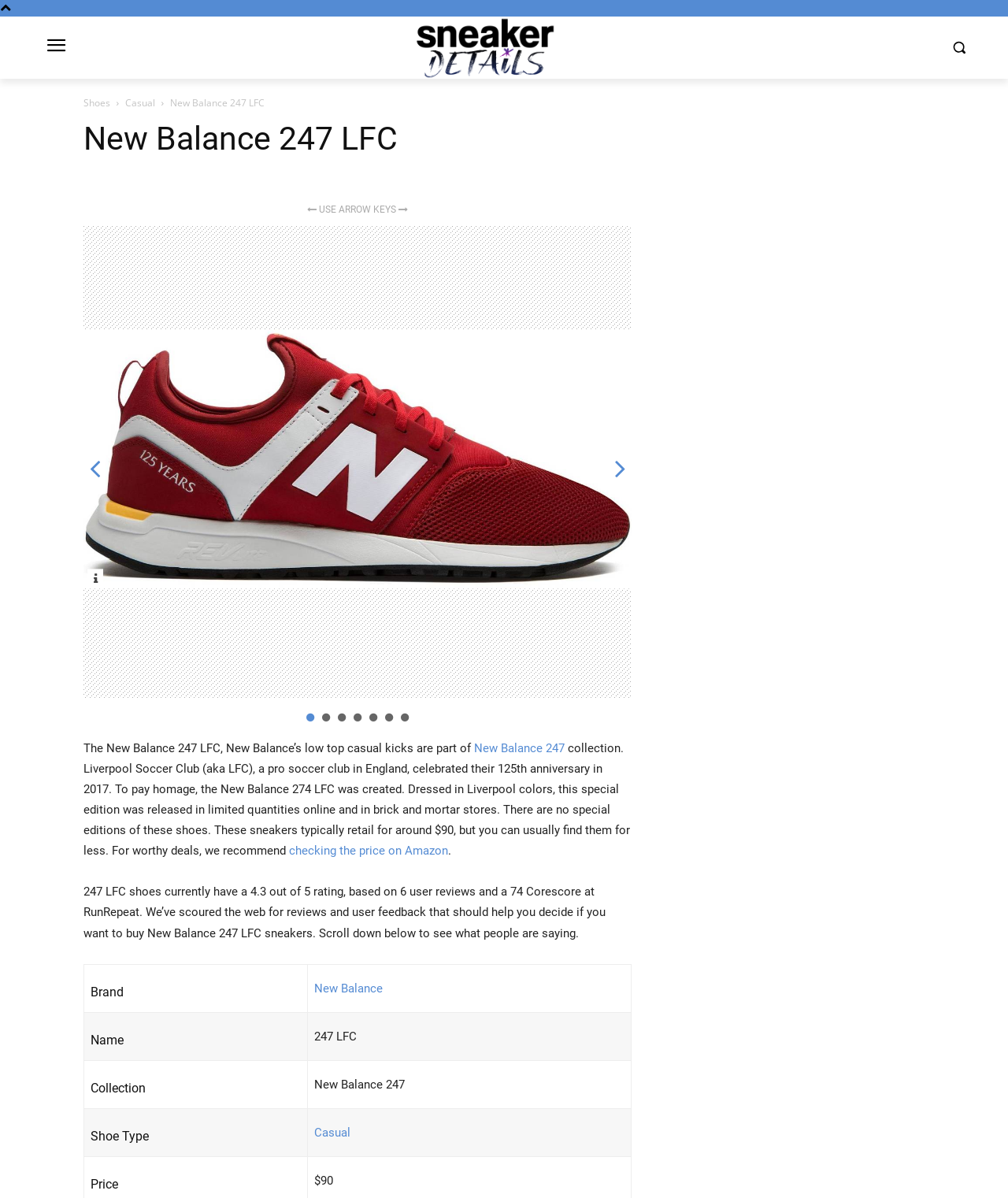Give a complete and precise description of the webpage's appearance.

This webpage is about New Balance 247 LFC shoes, providing reviews and reasons to buy them. At the top left corner, there is a logo image with a link. Next to it, on the top right corner, there is a search button with an image. Below the logo, there are three links: "Shoes", "Casual", and a heading "New Balance 247 LFC". 

The main content starts with a brief introduction to the New Balance 247 LFC shoes, explaining that they are part of a collection celebrating Liverpool Soccer Club's 125th anniversary. The text also mentions the price range of these shoes. 

Below the introduction, there is a section with a heading that is not explicitly stated, but it appears to be a summary of user reviews. This section contains a rating of 4.3 out of 5 based on 6 user reviews and a 74 Corescore at RunRepeat. 

Following this section, there is a table with four rows, each containing two columns. The columns are labeled "Brand", "Name", "Collection", and "Shoe Type", respectively, with corresponding values "New Balance", "247 LFC", "New Balance 247", and "Casual", respectively. 

The webpage also contains several links scattered throughout the content, including links to Amazon and other relevant pages. There are no images of the shoes on this page, but there are several icons and graphics used for decorative purposes.